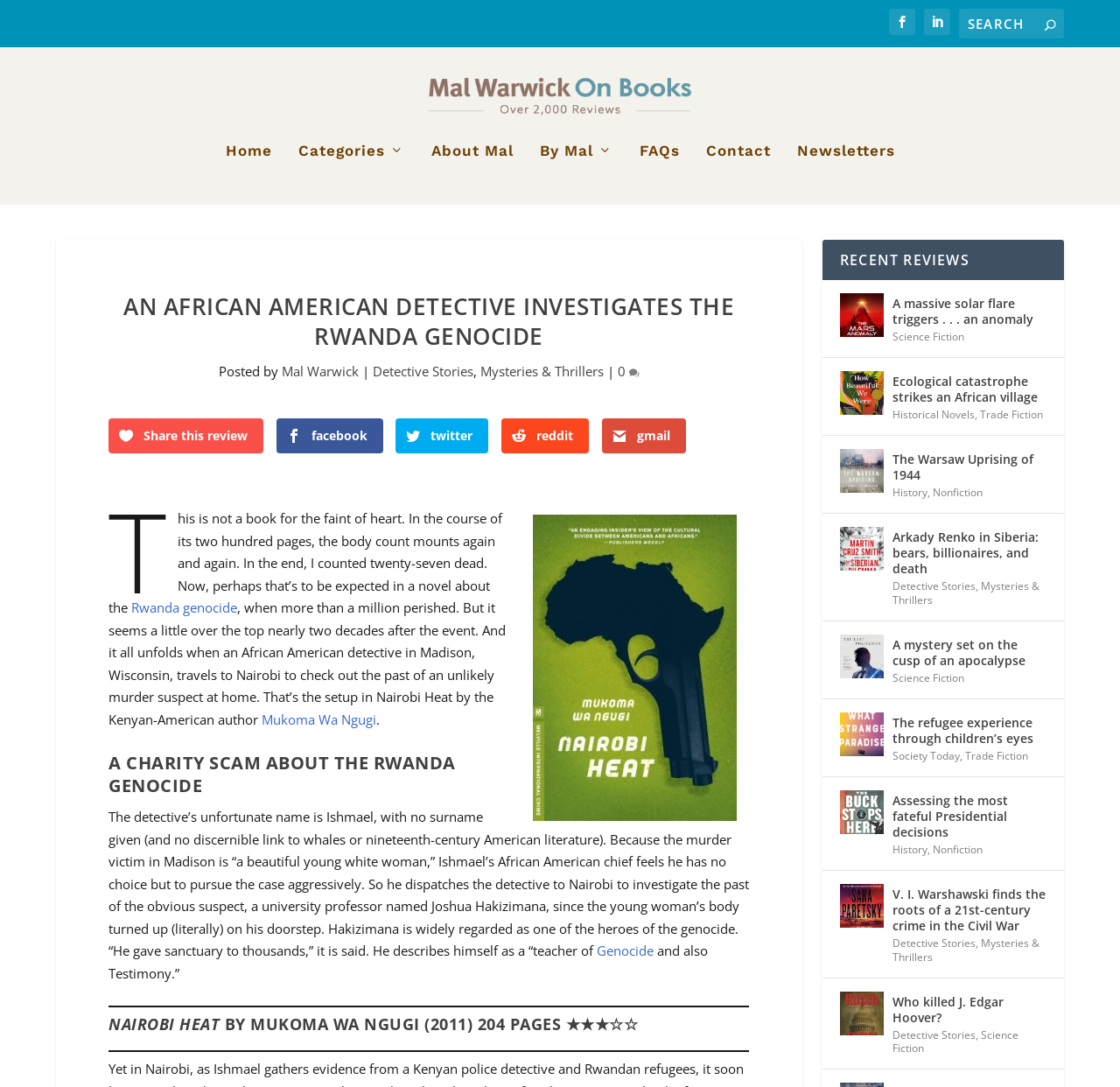What is the name of the author of the novel 'Nairobi Heat'?
Please elaborate on the answer to the question with detailed information.

The answer can be found in the text 'by the Kenyan-American author Mukoma Wa Ngugi' which is located in the section describing the novel 'Nairobi Heat'.